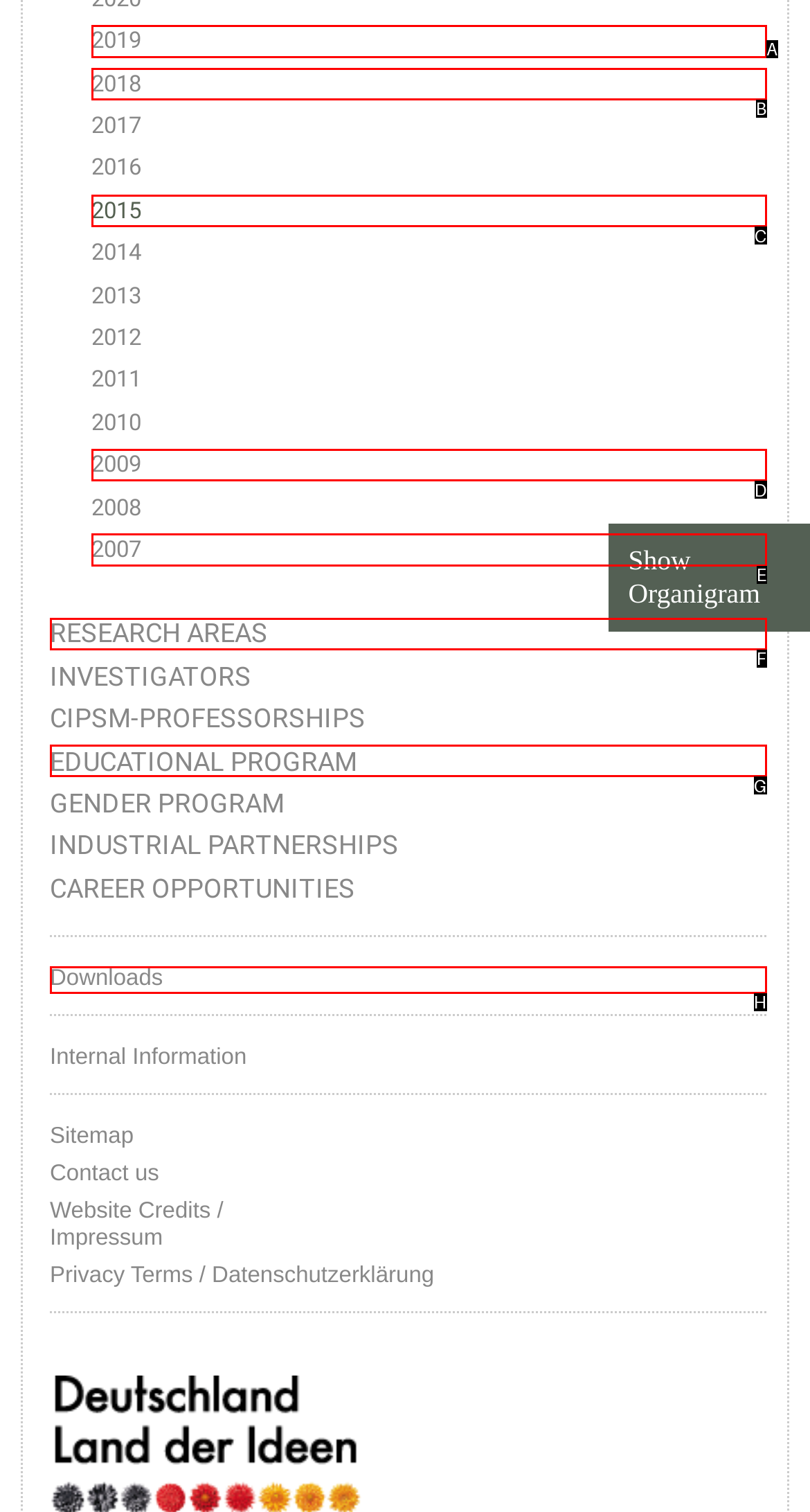Choose the HTML element that best fits the description: Downloads. Answer with the option's letter directly.

H